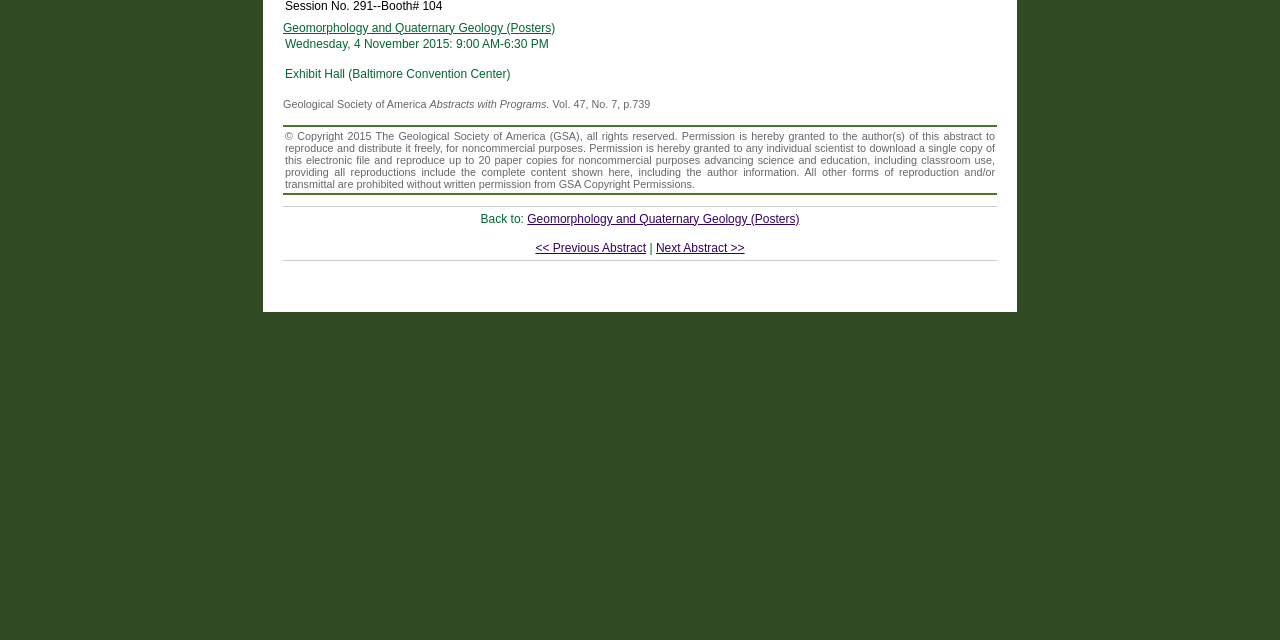Determine the bounding box coordinates of the UI element described by: "Geomorphology and Quaternary Geology (Posters)".

[0.412, 0.331, 0.625, 0.352]